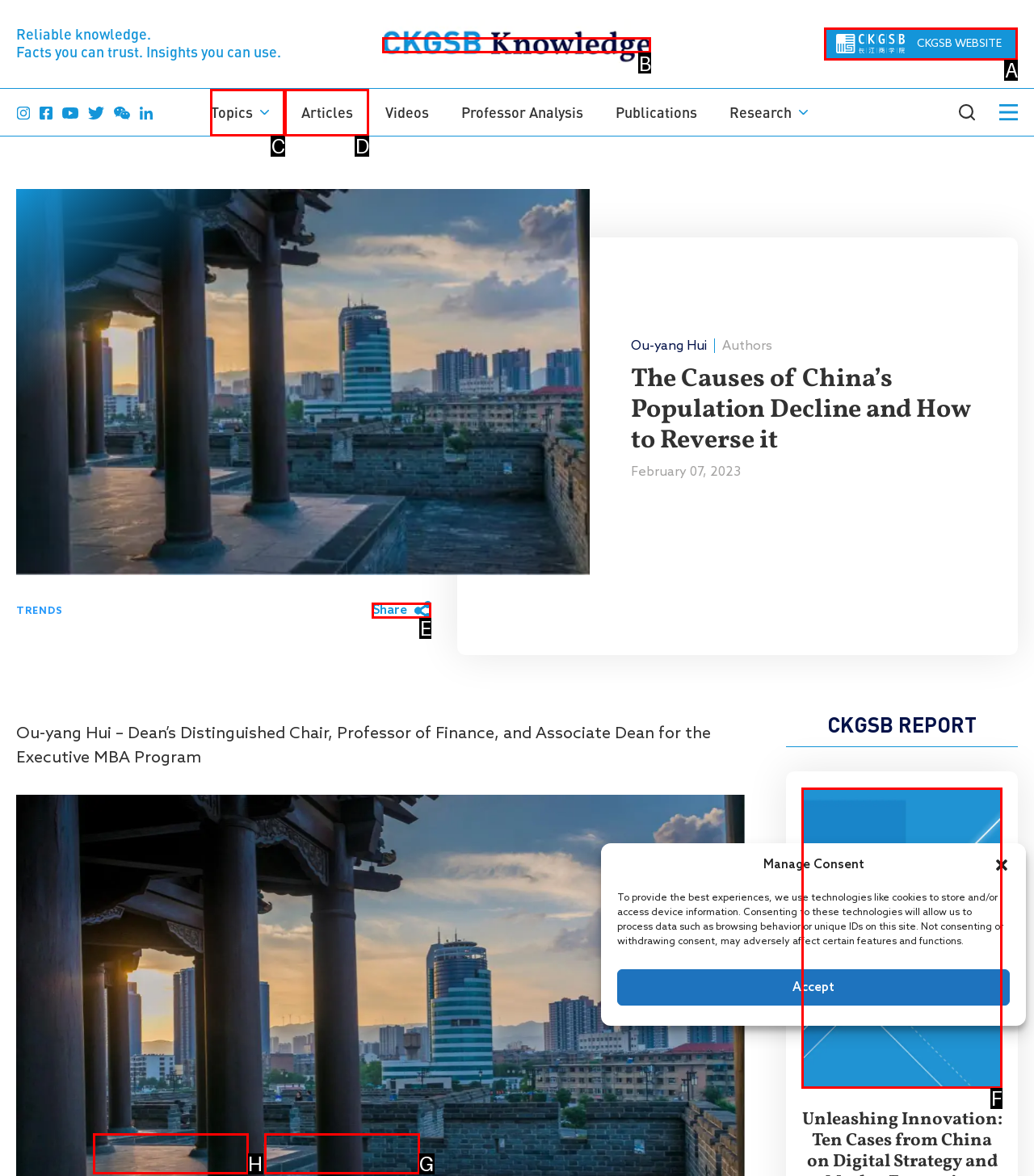Point out the letter of the HTML element you should click on to execute the task: Subscribe to the newsletter
Reply with the letter from the given options.

H